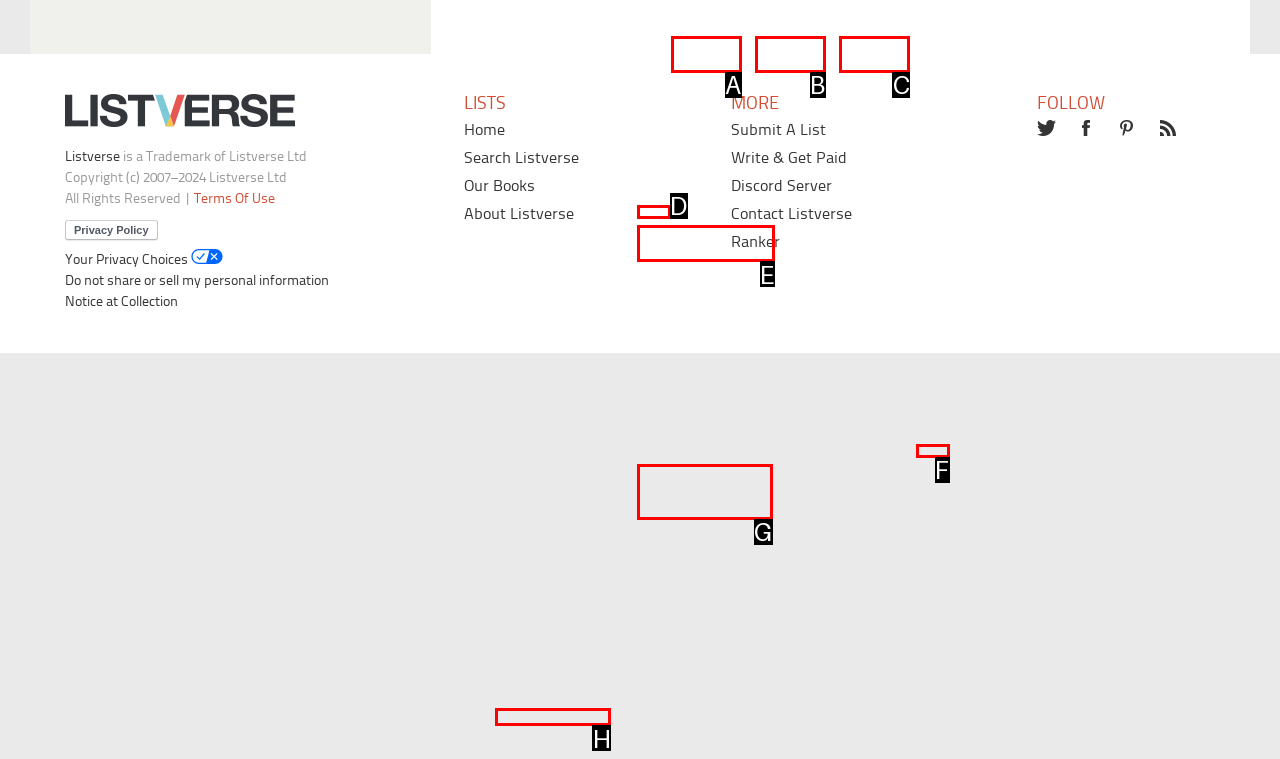Identify the HTML element to click to execute this task: Read 10 Infuriating Cases Of Affluenza Respond with the letter corresponding to the proper option.

E